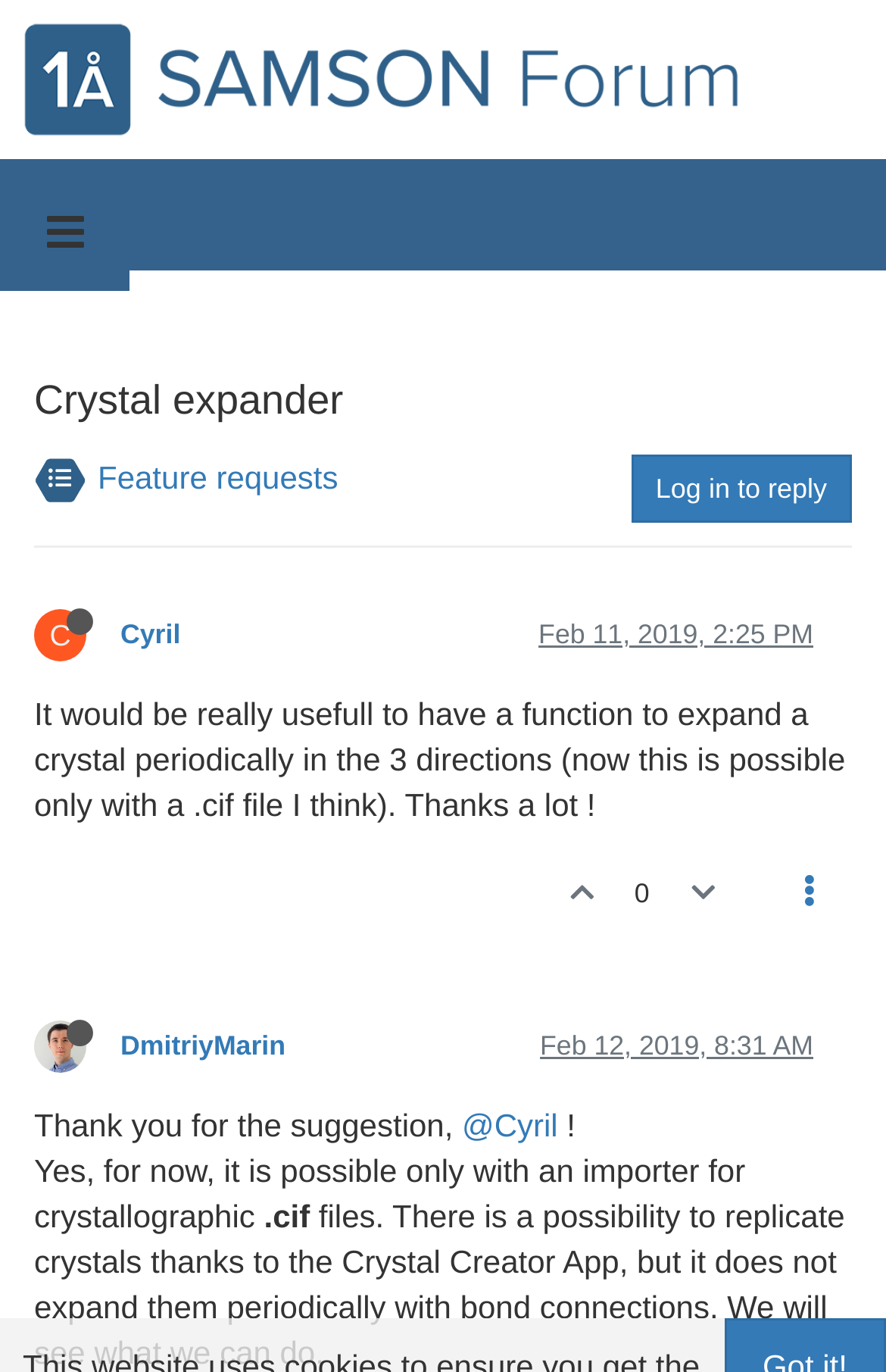Construct a comprehensive caption that outlines the webpage's structure and content.

This webpage appears to be a forum discussion thread, specifically focused on a feature request for a crystal expander function. 

At the top left, there is a button with a caret icon, and at the top right, there is a button with a search icon, accompanied by a "Search" label. Below these buttons, there is a heading that reads "Crystal expander". 

To the right of the heading, there are two links: "Feature requests" and "Log in to reply". 

Below the heading, there is a post from "Cyril" with a timestamp of "Feb 11, 2019, 2:25 PM", which contains the text "It would be really usefull to have a function to expand a crystal periodically in the 3 directions (now this is possible only with a .cif file I think). Thanks a lot!". 

Below this post, there are three links with icons: a thumbs up, a thumbs down, and a flag. 

Further down, there is a response from "DmitriyMarin" with a timestamp of "Feb 12, 2019, 8:31 AM", which contains the text "Thank you for the suggestion, @Cyril!". 

The response continues with a detailed explanation, mentioning that for now, it is possible to expand crystals only with an importer for crystallographic .cif files, and that there is a possibility to replicate crystals thanks to the Crystal Creator App, but it does not expand them periodically with bond connections.